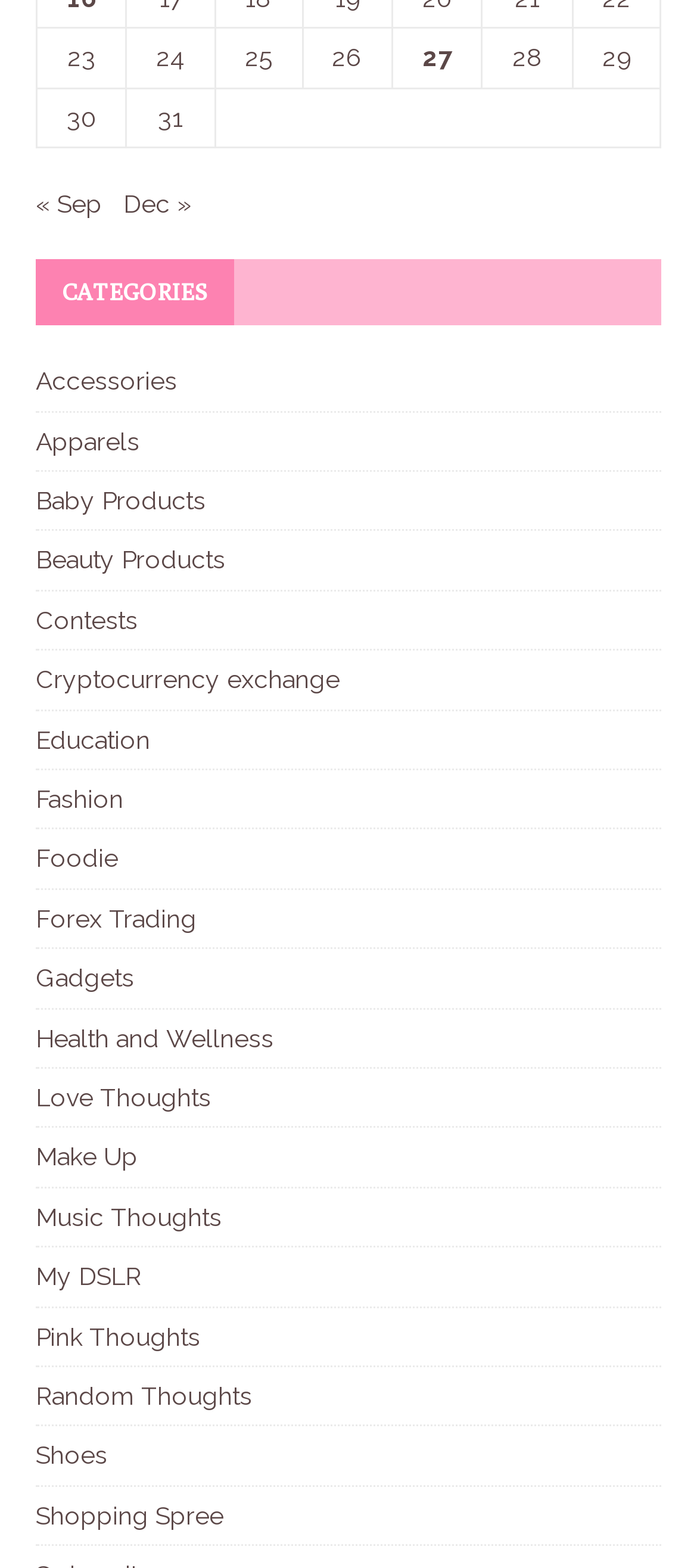Give a succinct answer to this question in a single word or phrase: 
How many links are under the 'CATEGORIES' heading?

20